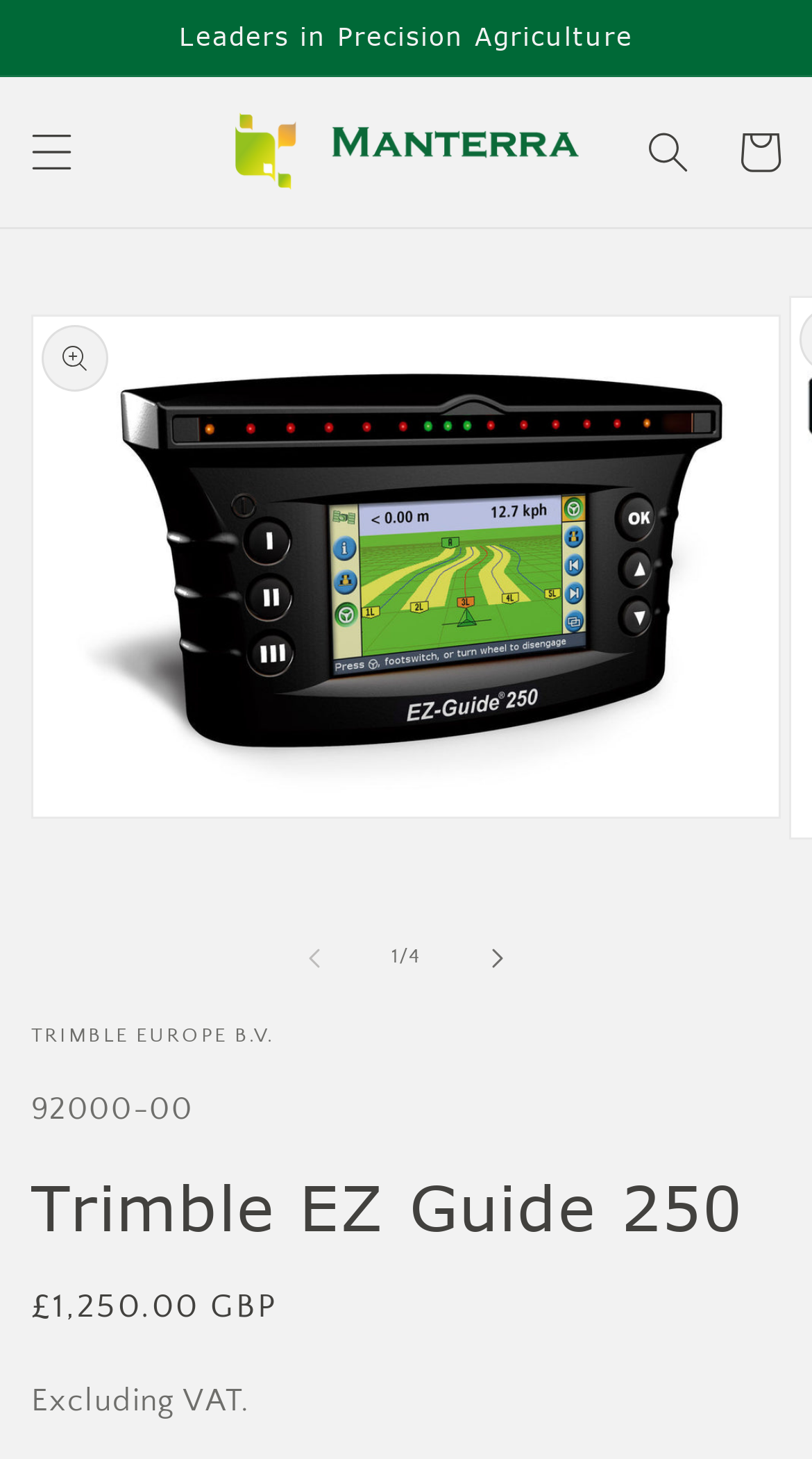Please answer the following question using a single word or phrase: 
What is the name of the product?

Trimble EZ Guide 250